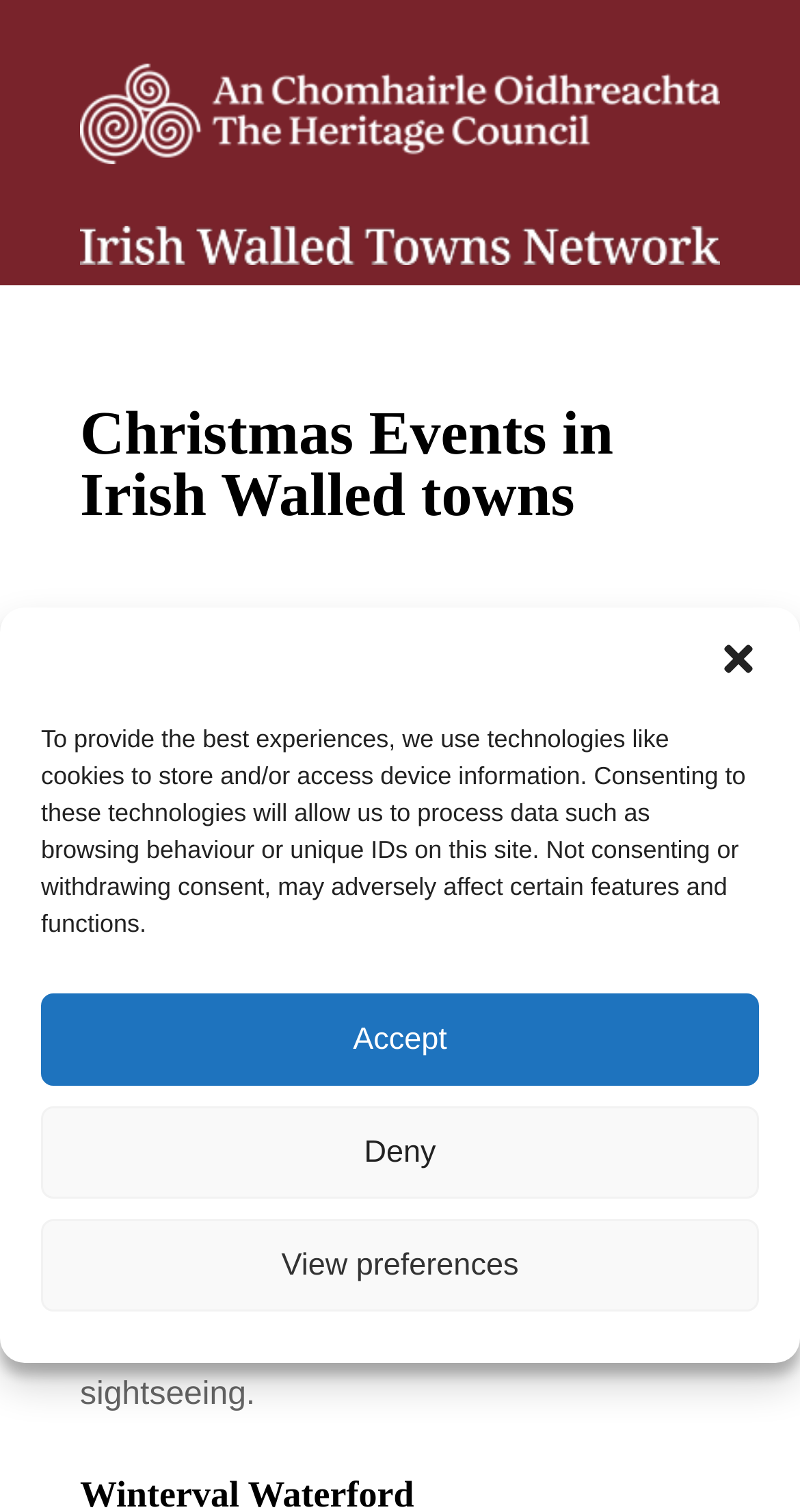Provide a one-word or short-phrase response to the question:
What is the format of the webpage content?

Text and images